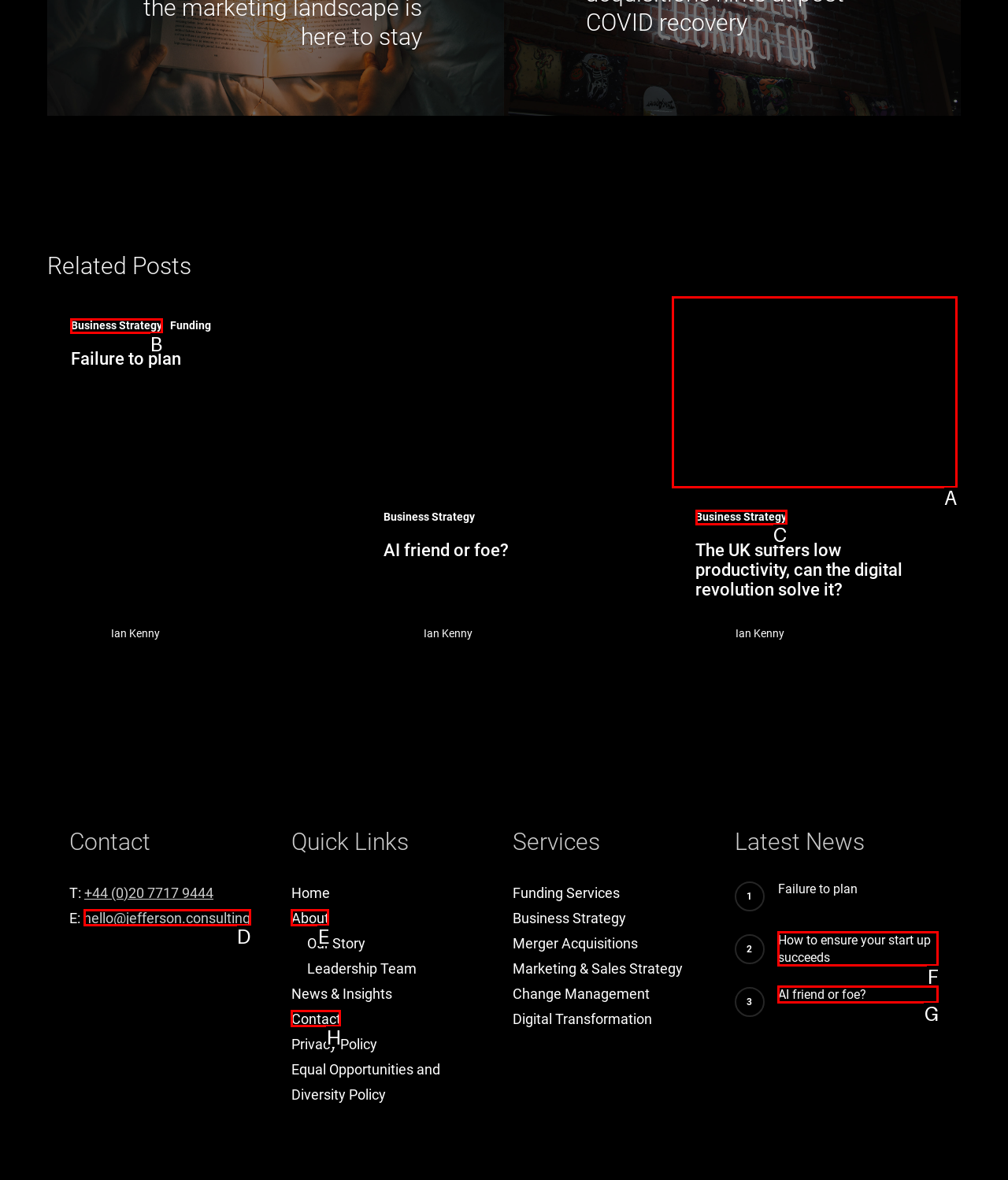Identify the HTML element you need to click to achieve the task: Click on 'Business Strategy'. Respond with the corresponding letter of the option.

B